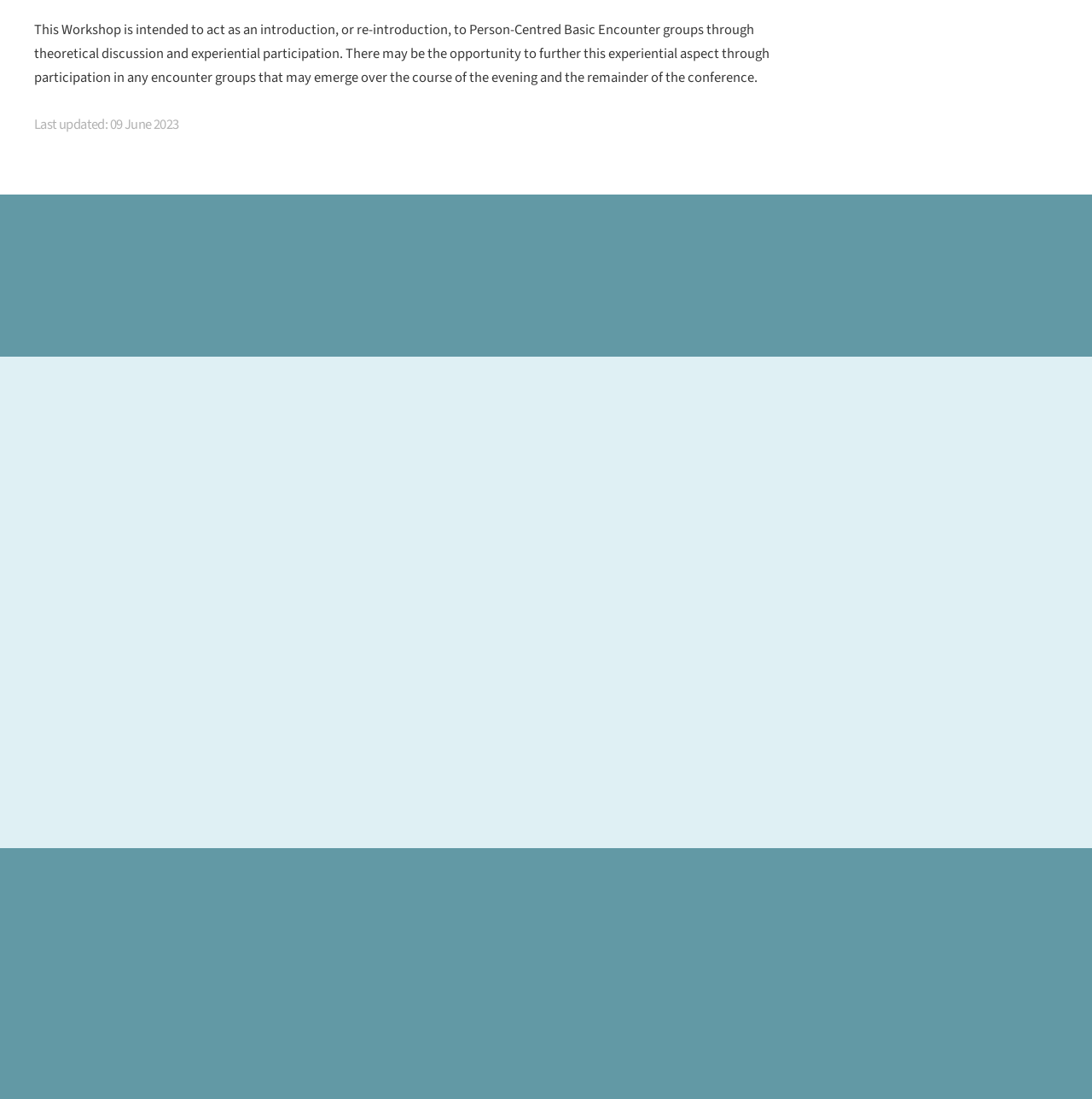What is the contact email address?
Could you please answer the question thoroughly and with as much detail as possible?

The contact email address can be found in the link 'info@the-pca.org.uk' located in the section 'Address general enquiries to'.